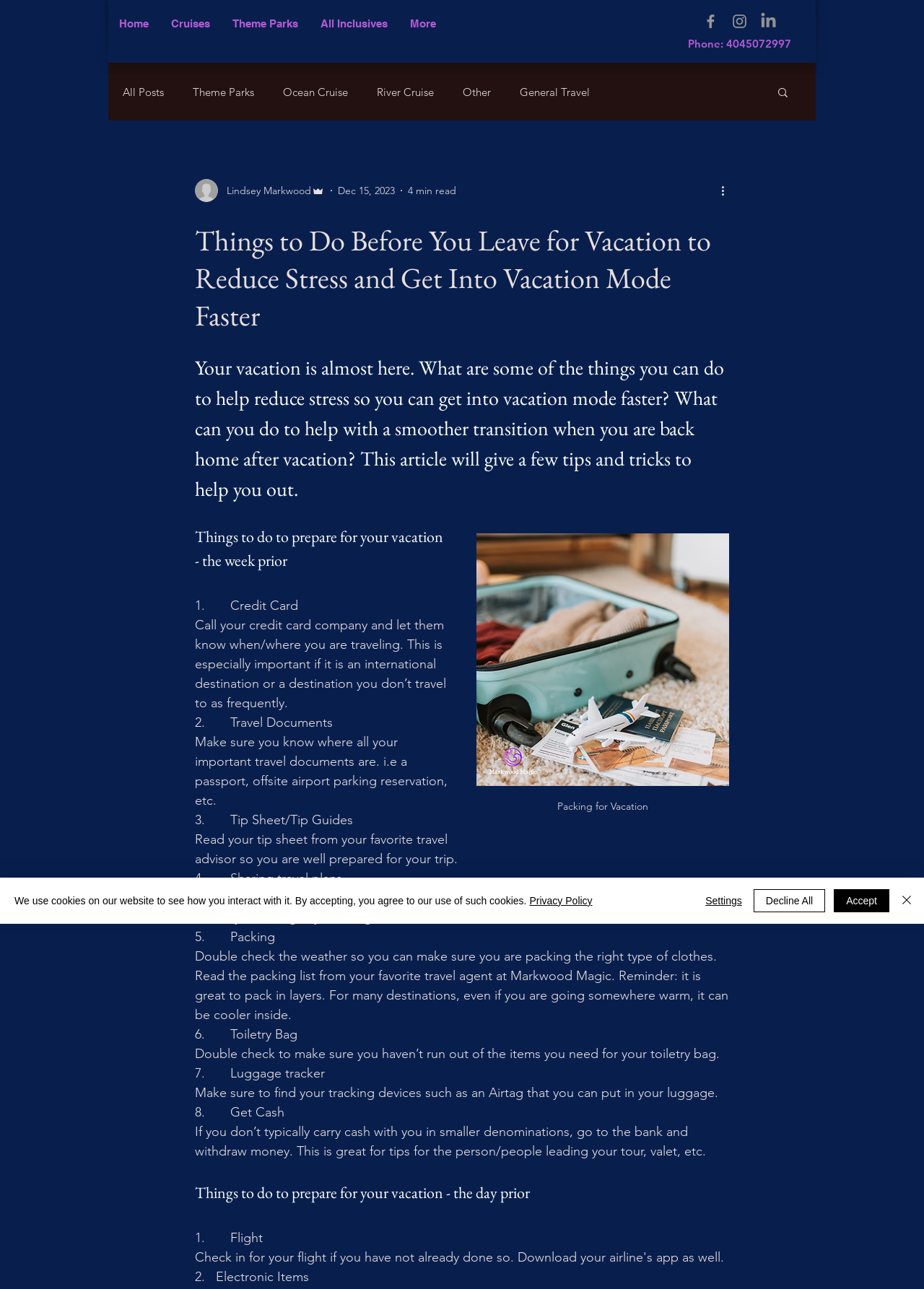How many buttons are there in the cookie alert?
Deliver a detailed and extensive answer to the question.

I counted the number of buttons in the cookie alert section, which are Accept, Decline All, Settings, and Close.